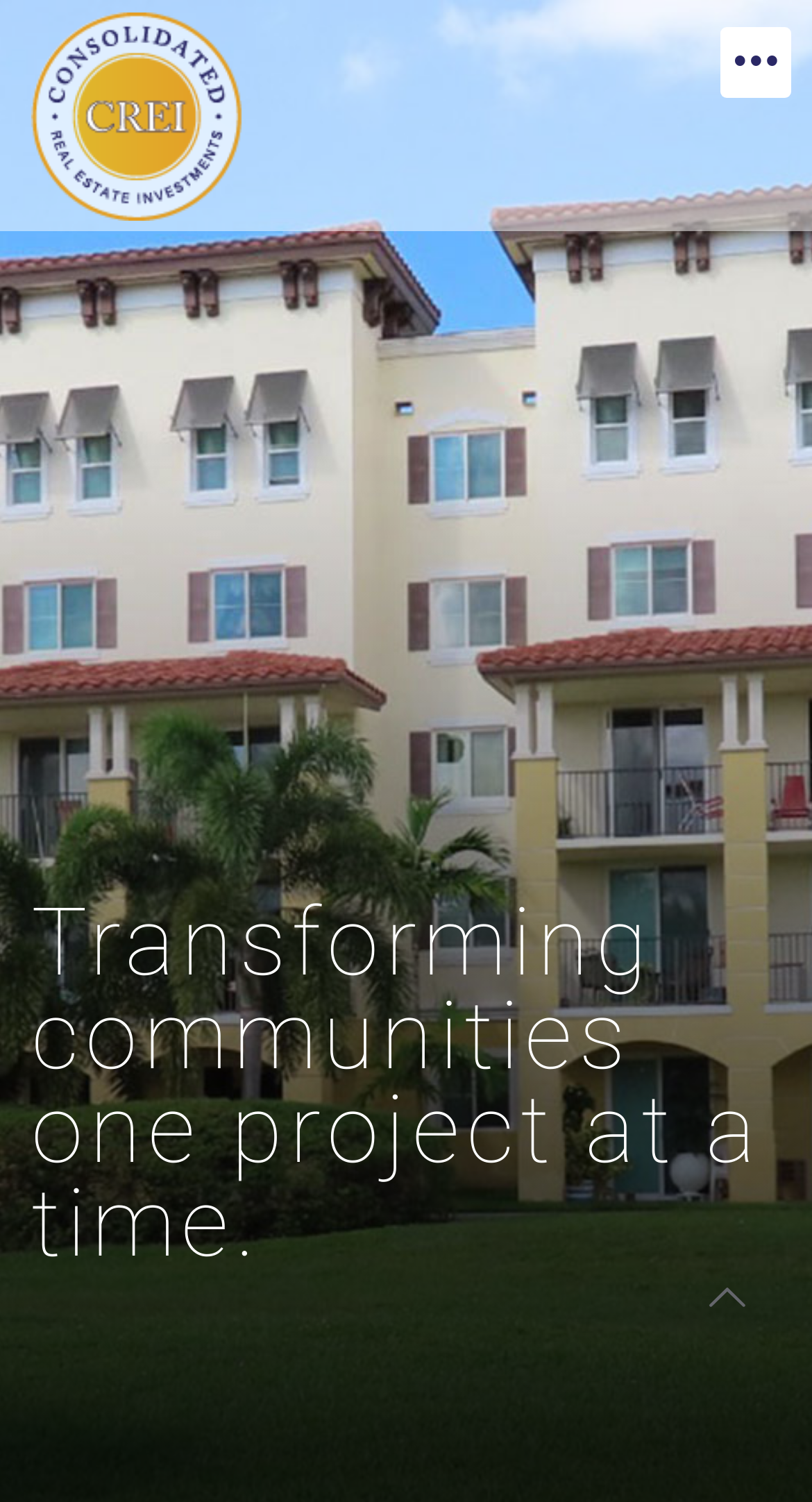Using floating point numbers between 0 and 1, provide the bounding box coordinates in the format (top-left x, top-left y, bottom-right x, bottom-right y). Locate the UI element described here: title="CREI"

[0.038, 0.007, 0.297, 0.146]